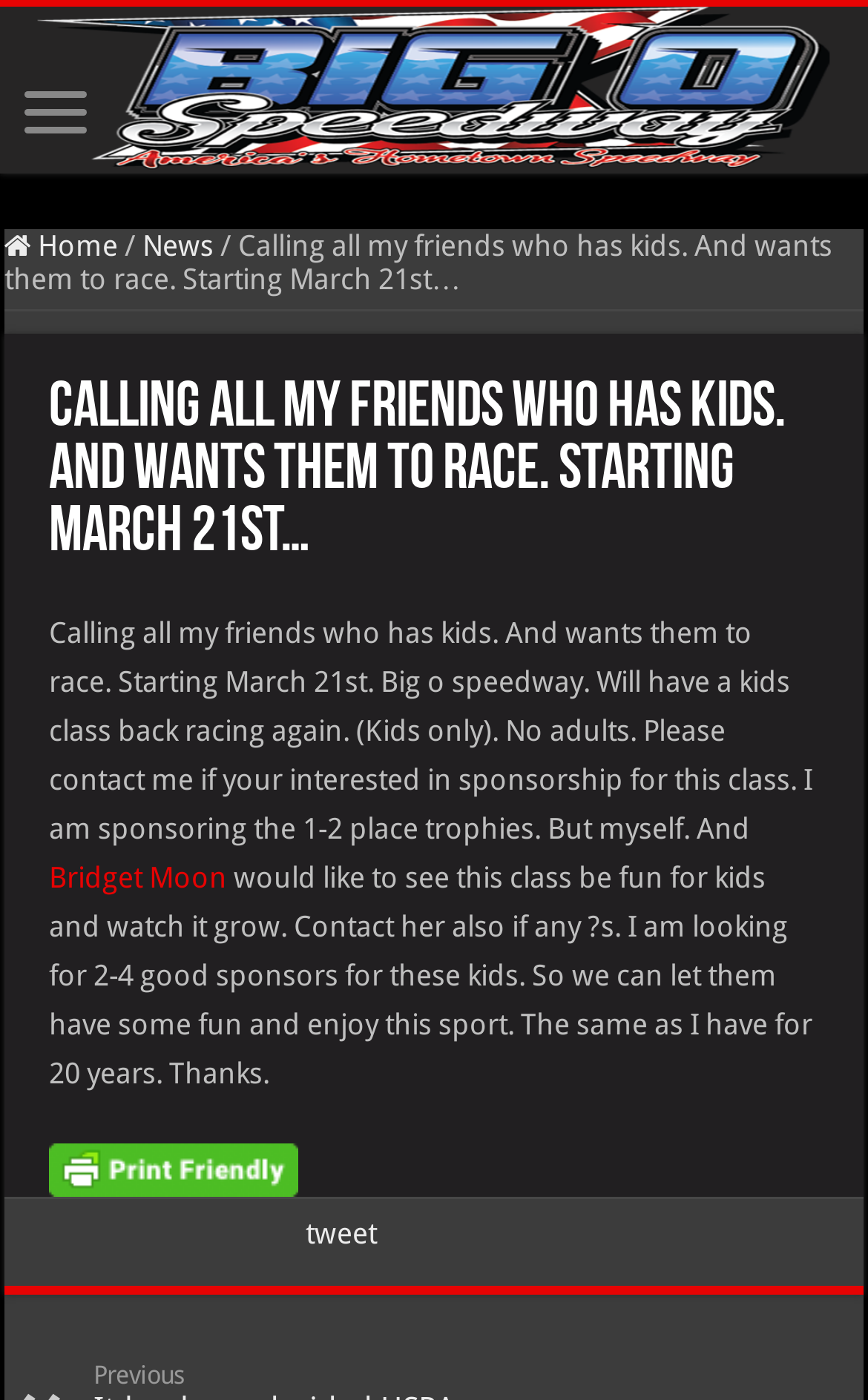Find the bounding box of the UI element described as: "title="Printer Friendly, PDF & Email"". The bounding box coordinates should be given as four float values between 0 and 1, i.e., [left, top, right, bottom].

[0.056, 0.822, 0.343, 0.847]